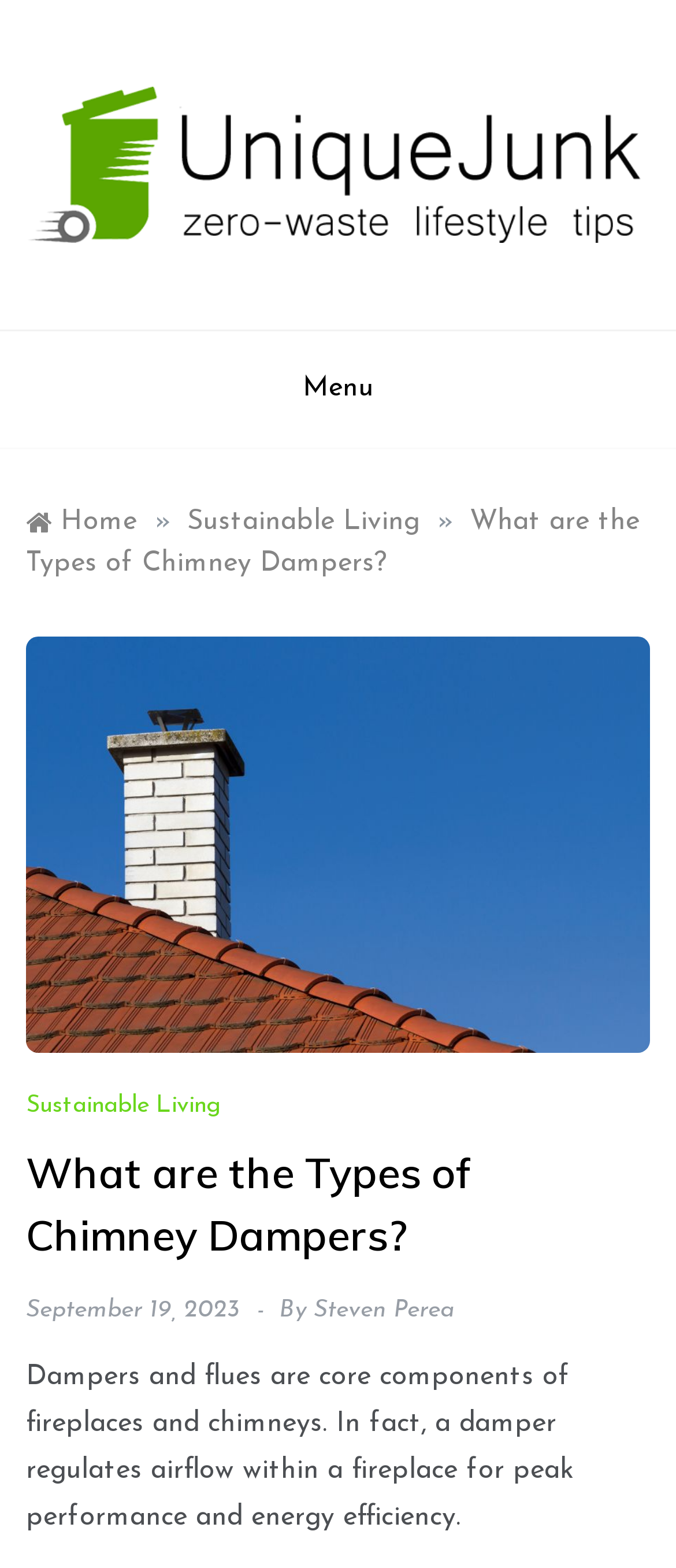What is the topic of the article?
Please give a detailed answer to the question using the information shown in the image.

I determined the topic of the article by reading the heading 'What are the Types of Chimney Dampers?' and the static text 'Dampers and flues are core components of fireplaces and chimneys...' which suggests that the article is about chimney dampers.